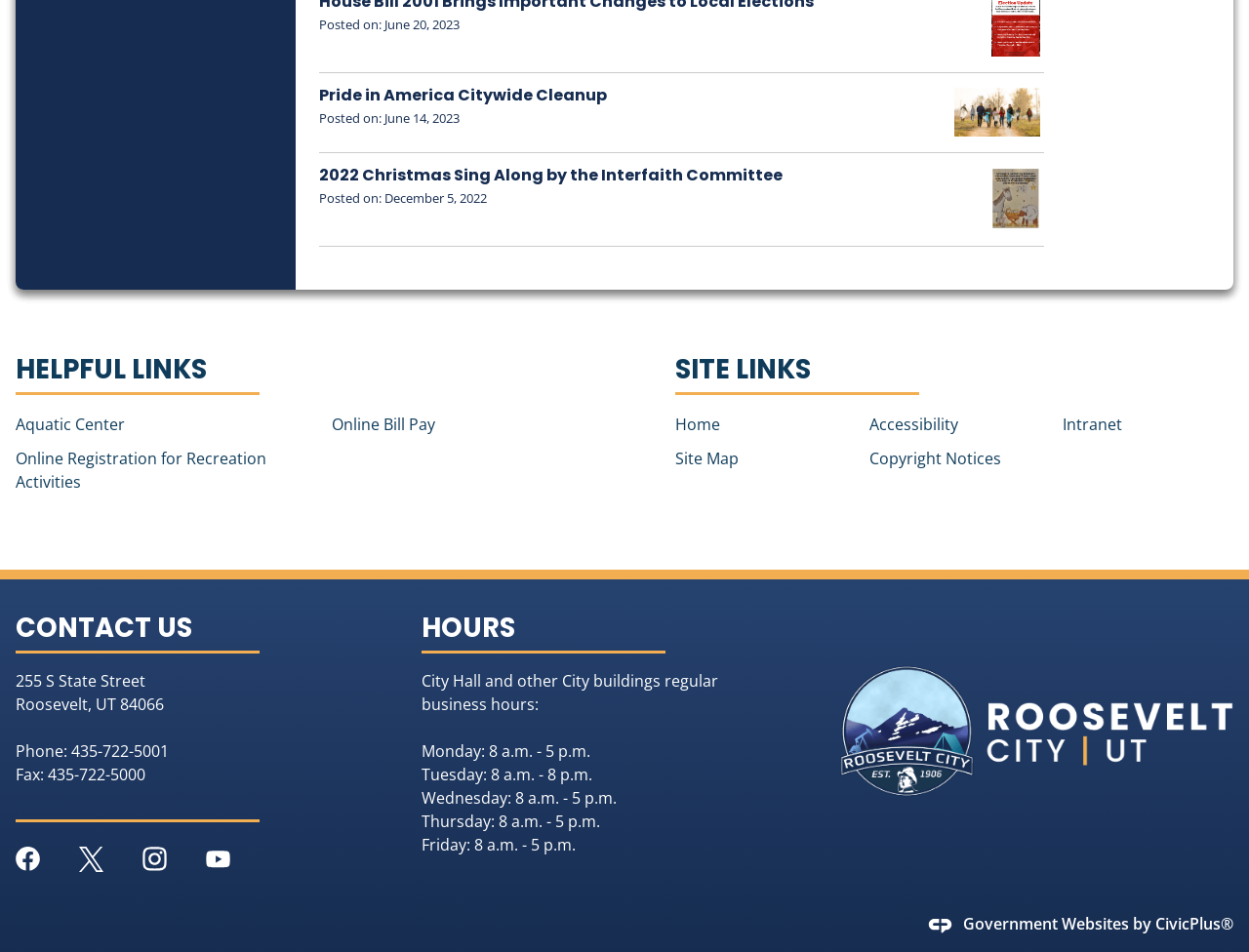What are the regular business hours of City Hall on Tuesdays?
Please provide a comprehensive answer based on the information in the image.

I found the answer by looking at the 'HOURS' region and the 'Tuesday: 8 a.m. - 8 p.m.' text.